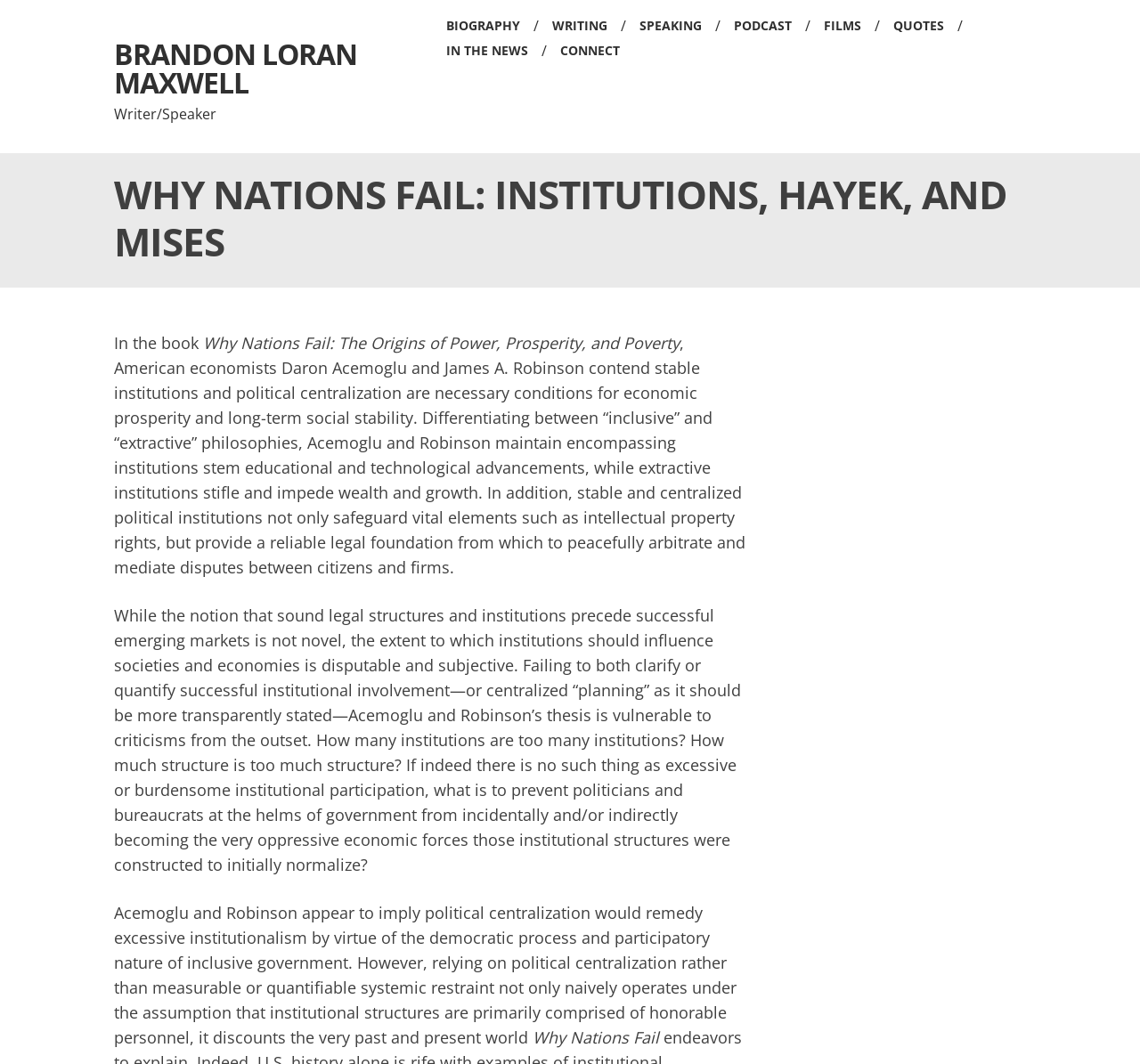Extract the bounding box coordinates for the UI element described as: "Brandon Loran Maxwell".

[0.1, 0.038, 0.34, 0.091]